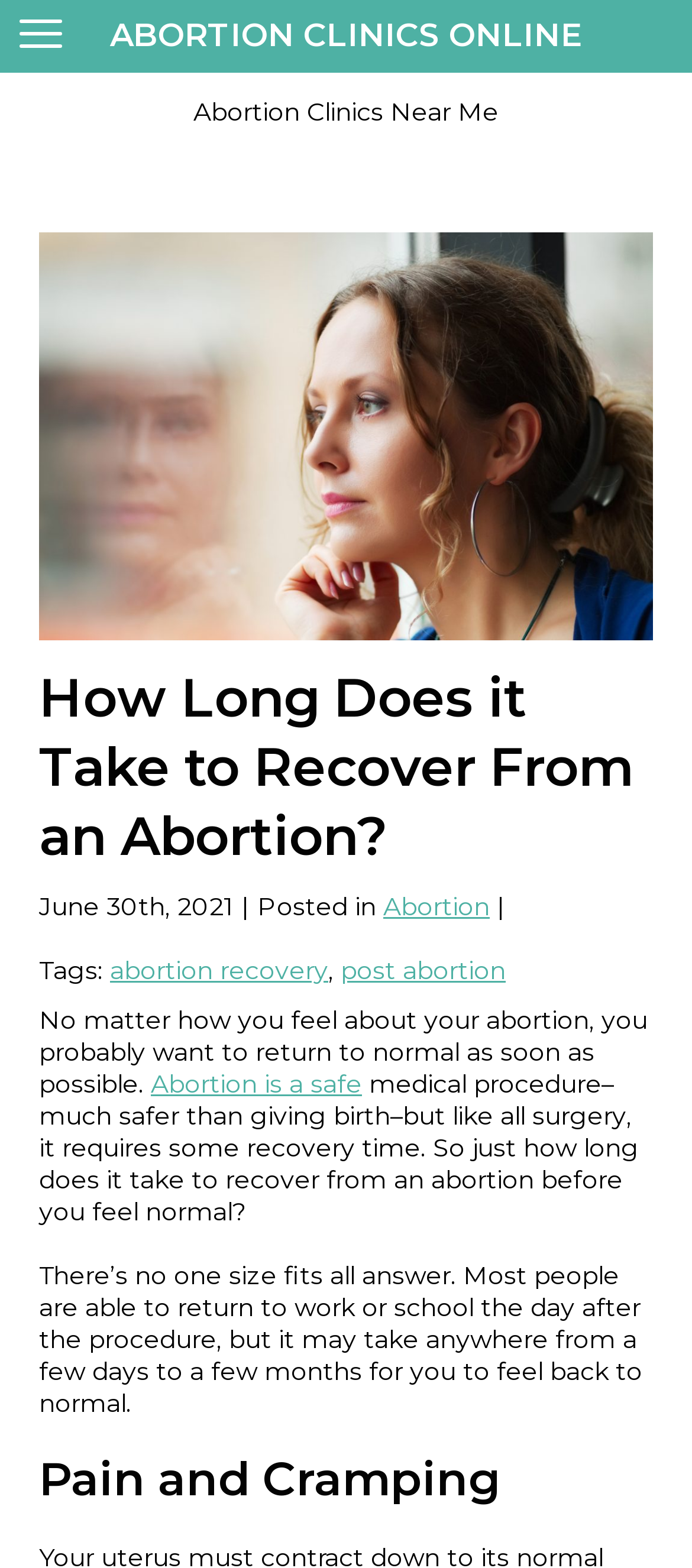Refer to the image and answer the question with as much detail as possible: What is the topic of the webpage?

Based on the webpage content, it appears that the topic is focused on abortion recovery, as indicated by the heading 'How Long Does it Take to Recover From an Abortion?' and the text discussing the recovery process.